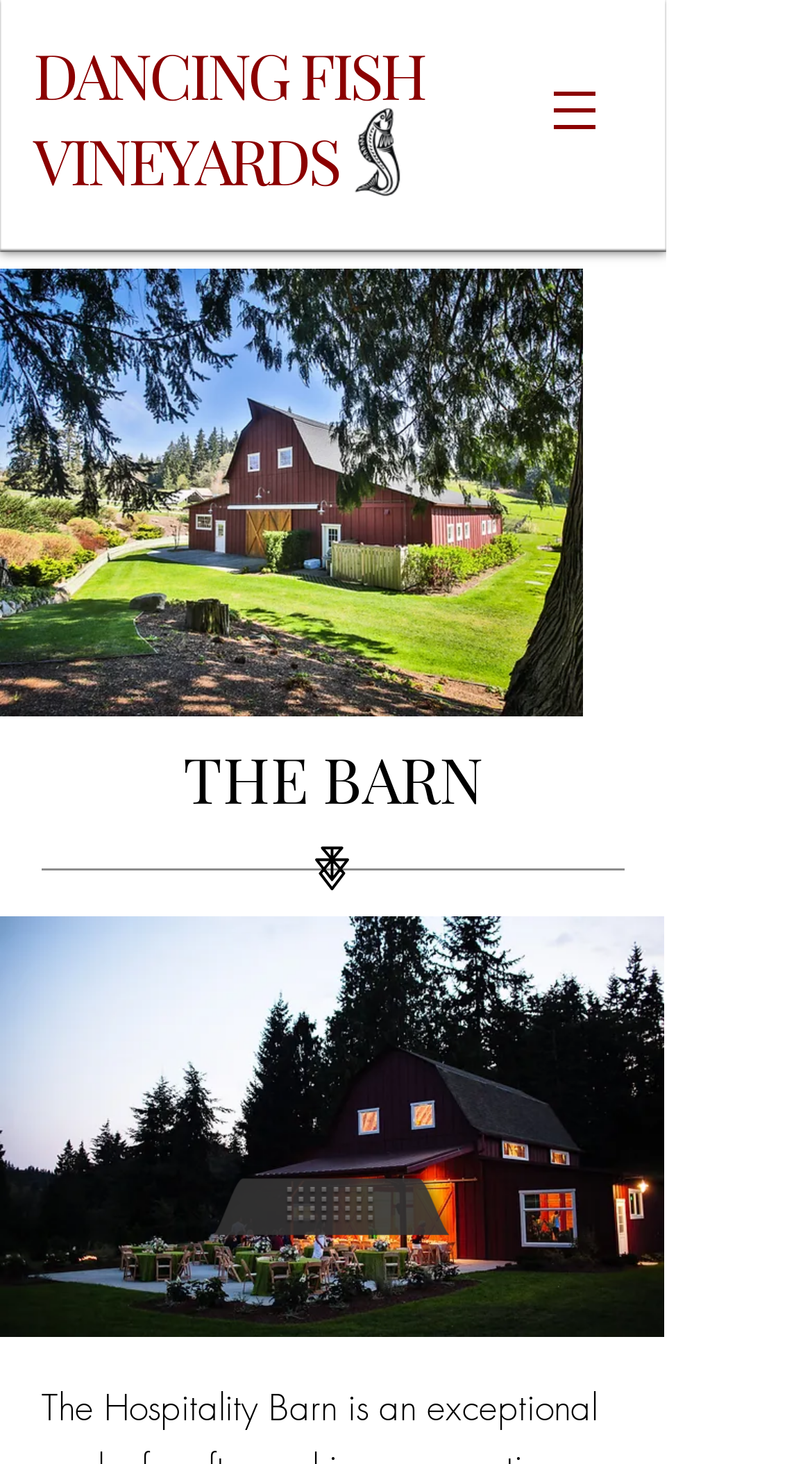Please provide a brief answer to the following inquiry using a single word or phrase:
What is the image below the heading 'THE BARN'?

Dancing Fish Vineyards - Hospitality Barn for Events